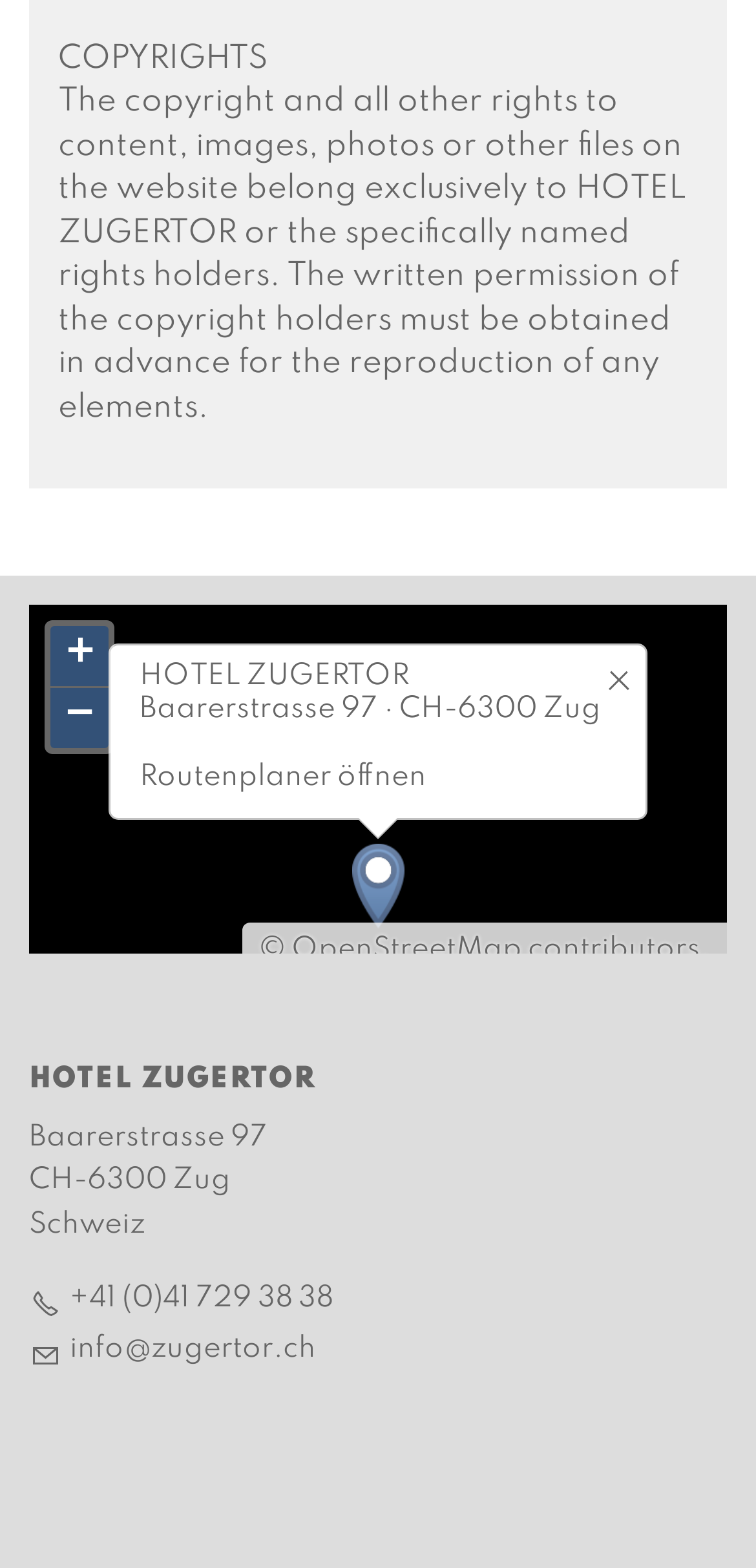What is the copyright symbol?
Answer the question with a detailed explanation, including all necessary information.

The copyright symbol can be found in the static text element with the text '©'.